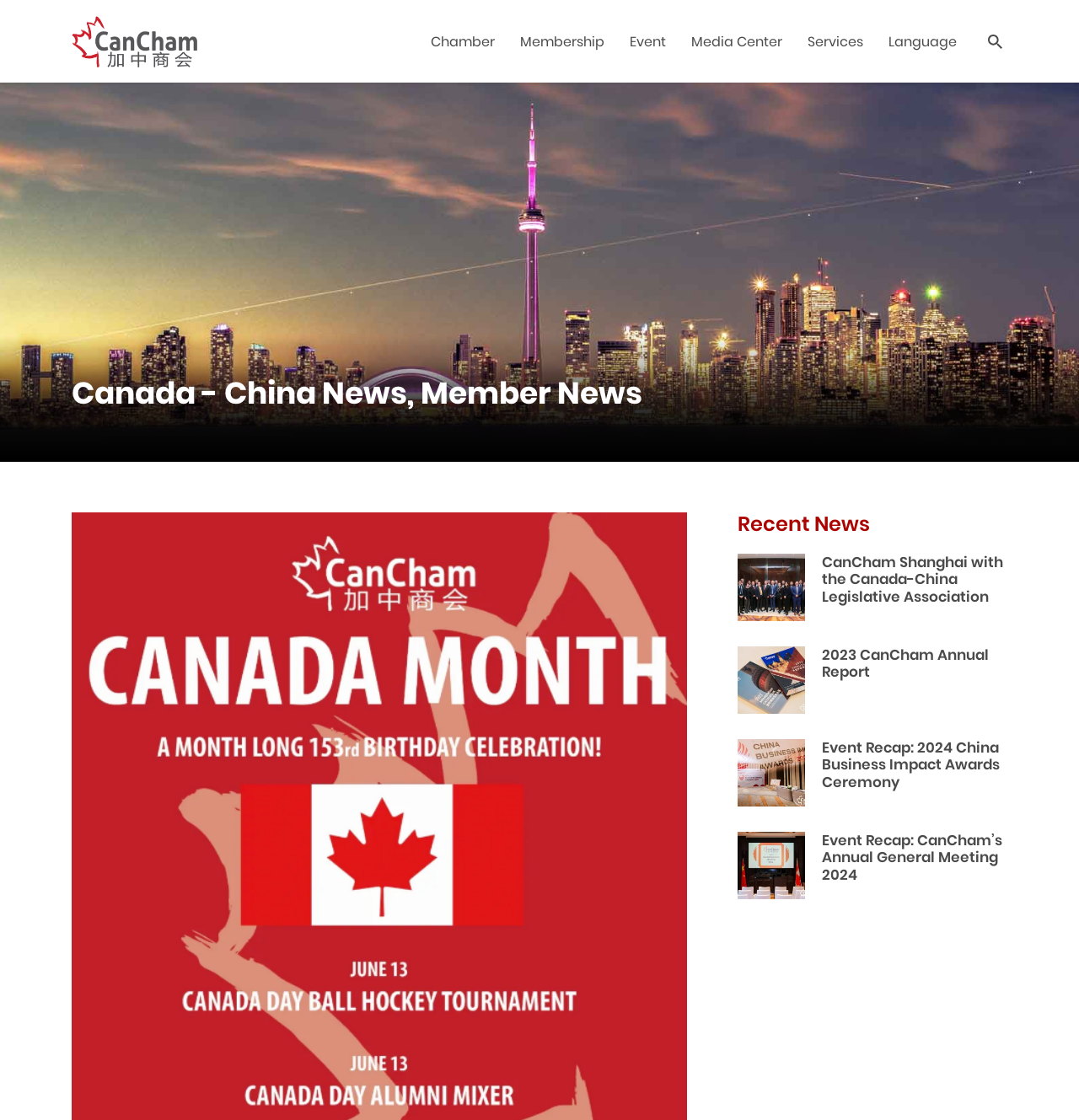Please identify the primary heading on the webpage and return its text.

Canada - China News, Member News